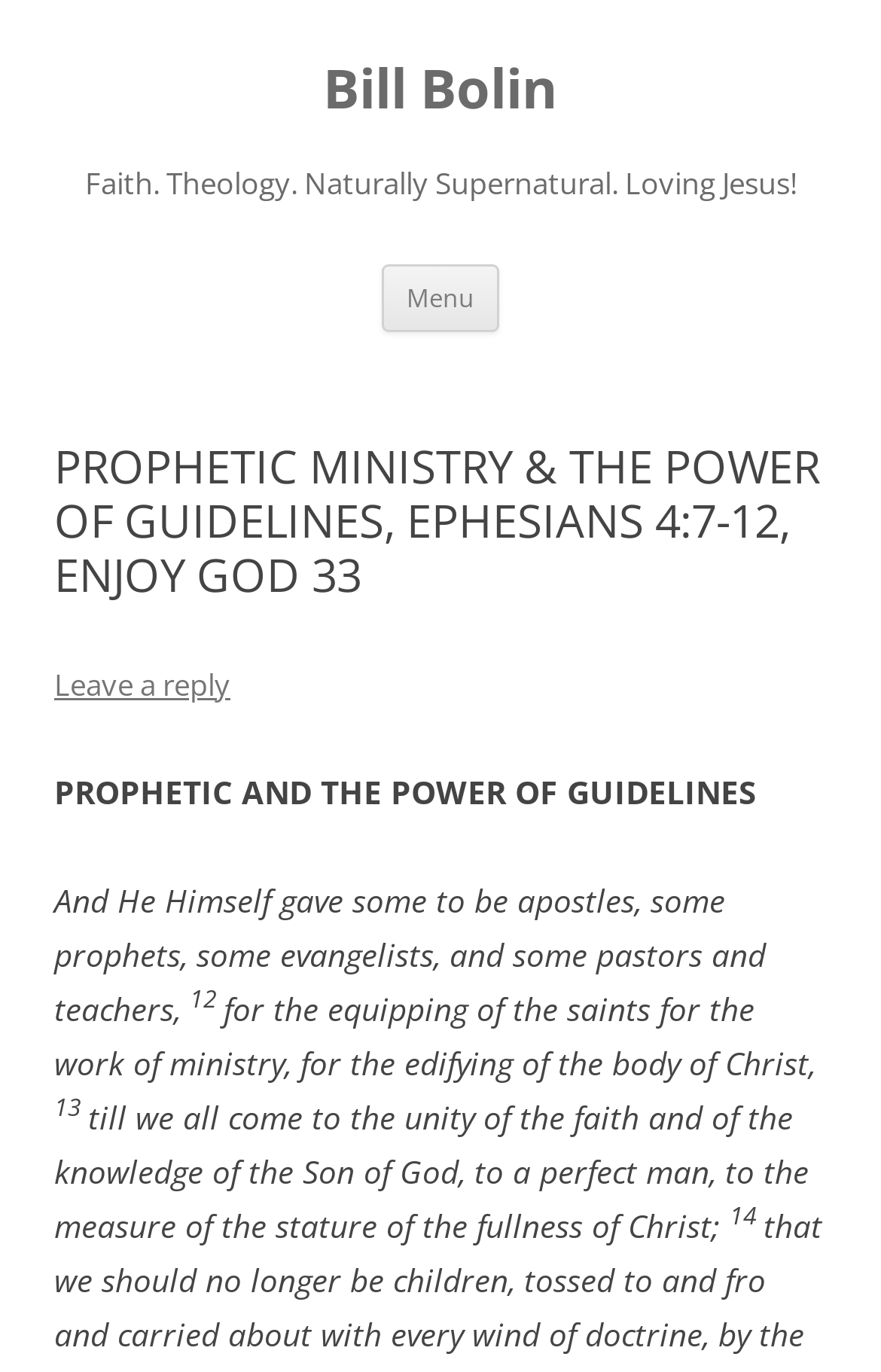Refer to the image and offer a detailed explanation in response to the question: What is the name of the author?

The name of the author can be found in the heading element at the top of the webpage, which contains the text 'Bill Bolin'. This is also a link, indicating that it may lead to more information about the author.